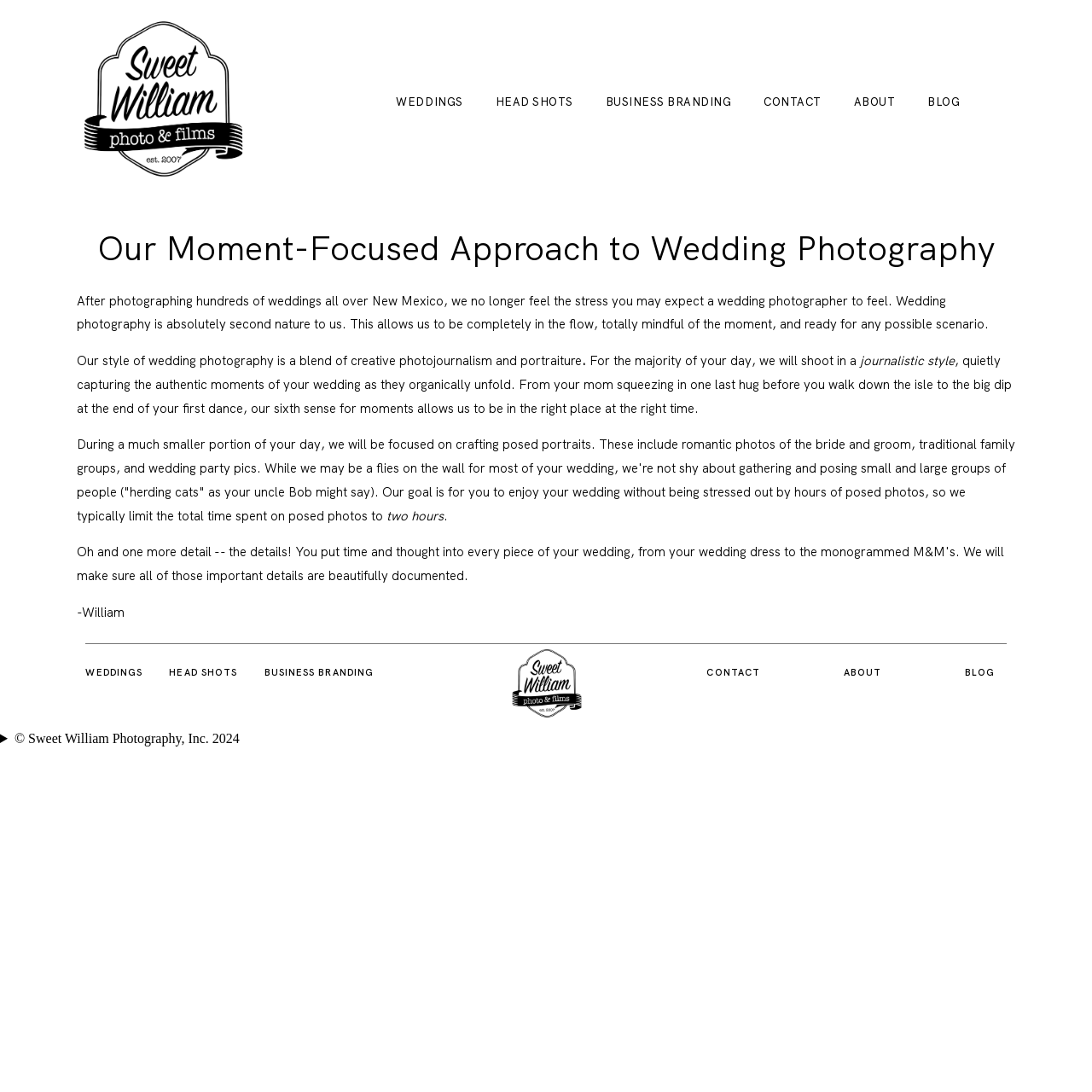Show the bounding box coordinates for the HTML element as described: "Contact".

[0.474, 0.23, 0.526, 0.24]